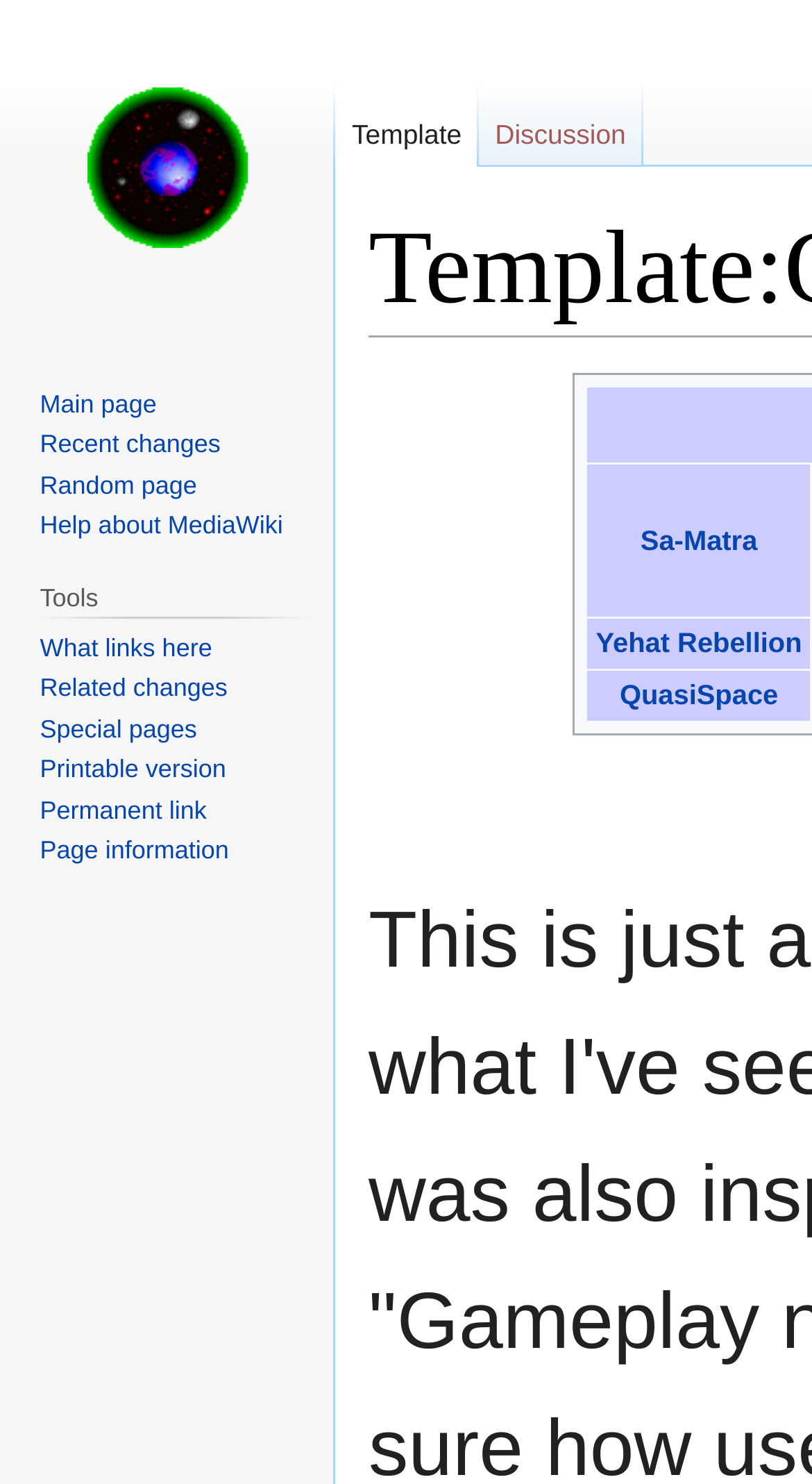Find the bounding box coordinates of the clickable region needed to perform the following instruction: "Visit the main page". The coordinates should be provided as four float numbers between 0 and 1, i.e., [left, top, right, bottom].

[0.0, 0.0, 0.41, 0.225]